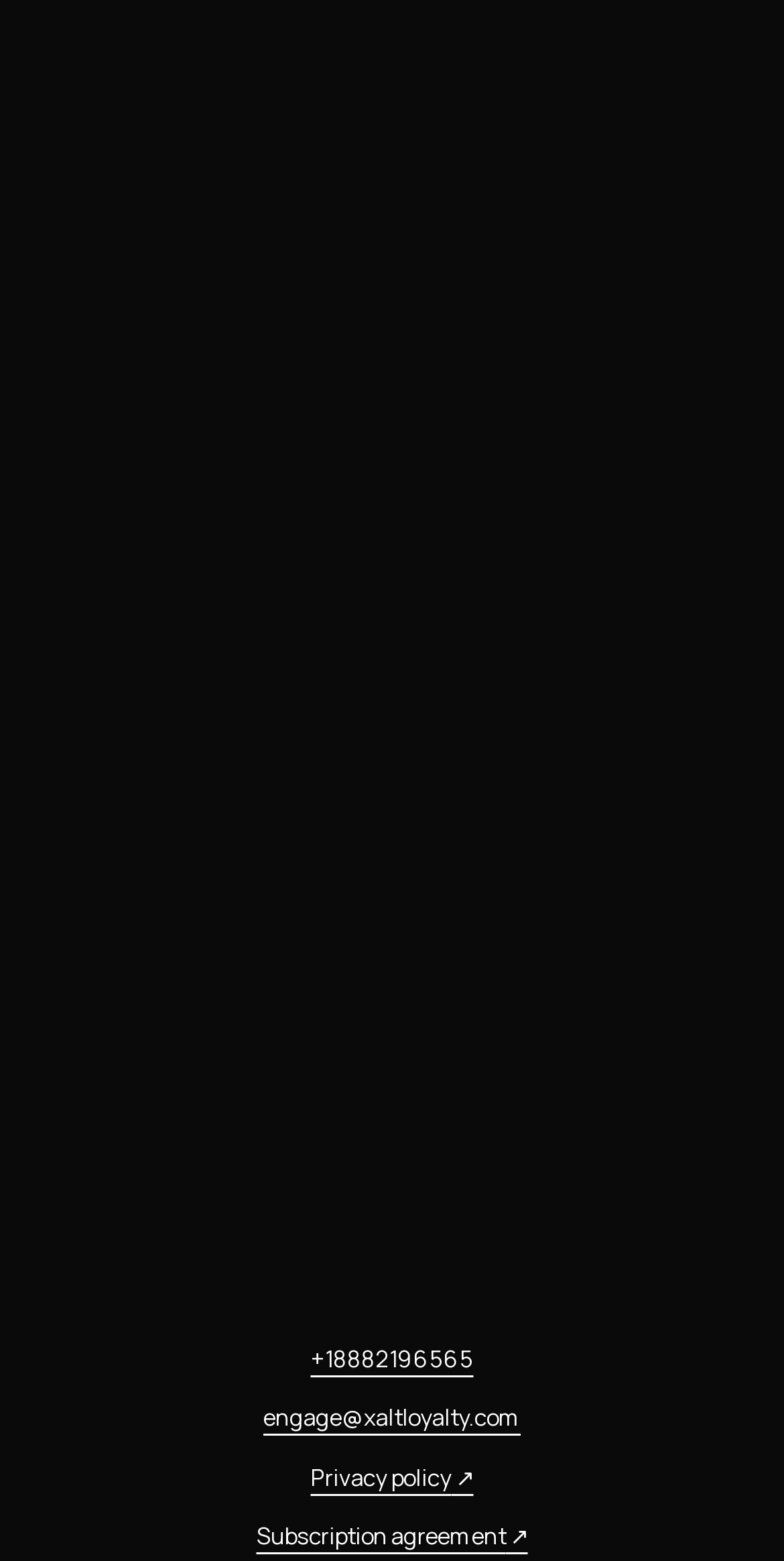How many links are there in the webpage?
From the image, provide a succinct answer in one word or a short phrase.

6